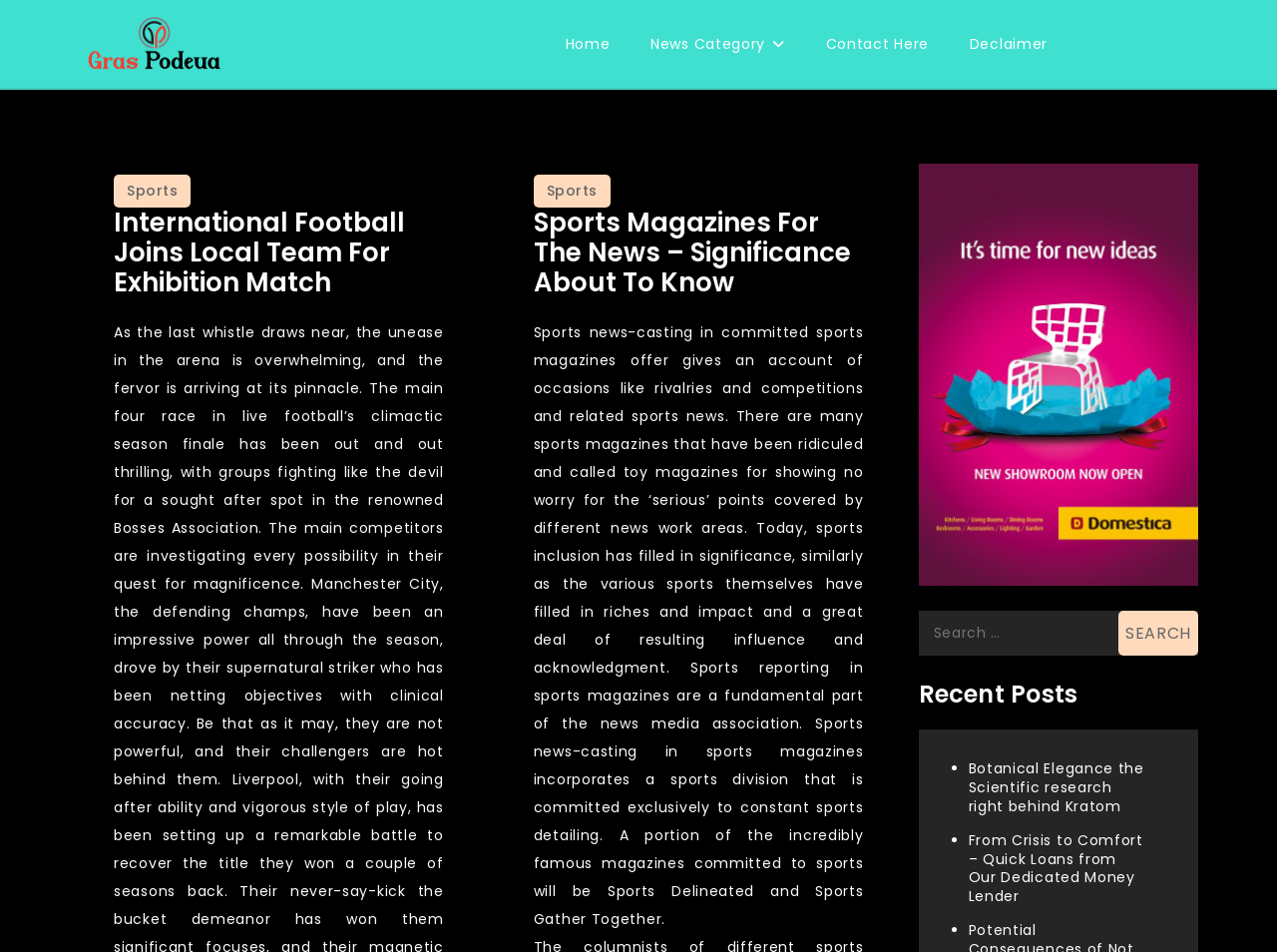Provide the bounding box coordinates for the UI element described in this sentence: "parent_node: Search for: value="Search"". The coordinates should be four float values between 0 and 1, i.e., [left, top, right, bottom].

[0.876, 0.642, 0.938, 0.689]